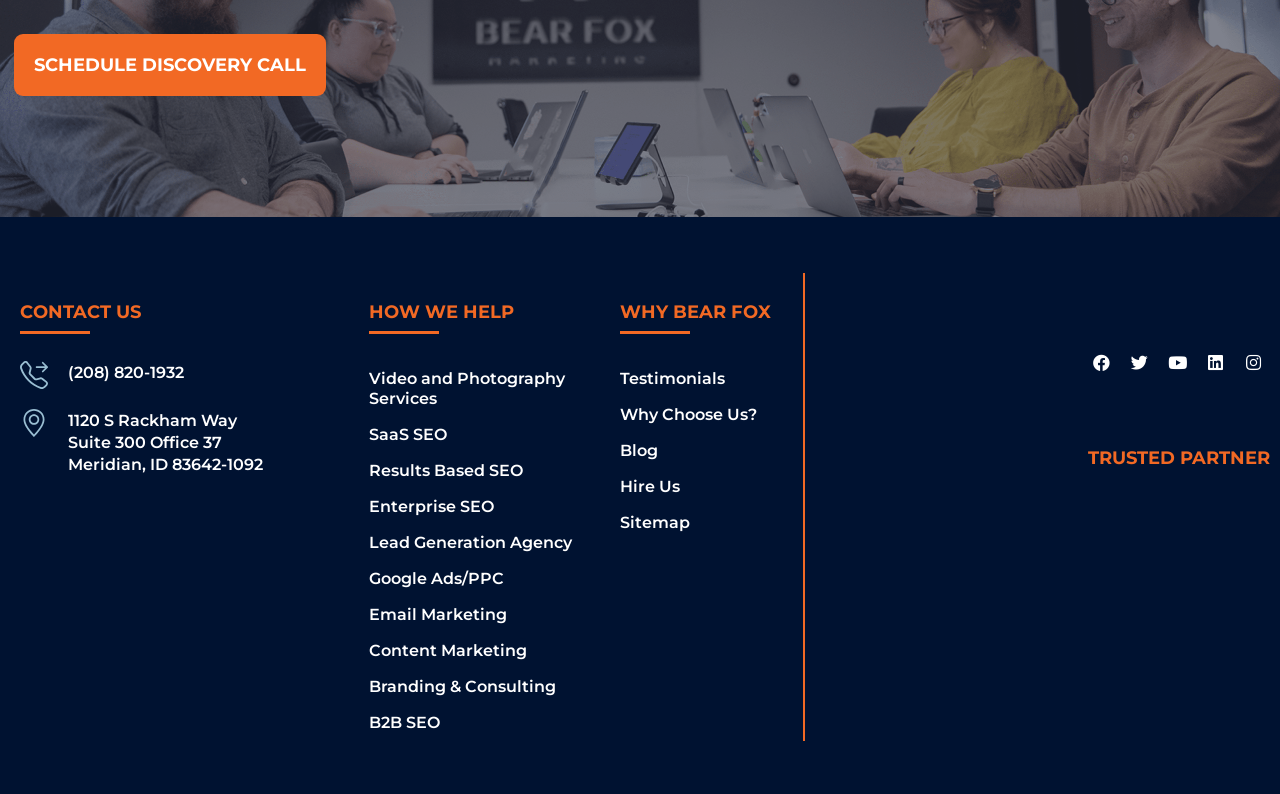Identify the bounding box coordinates of the region I need to click to complete this instruction: "Learn more about Video and Photography Services".

[0.288, 0.454, 0.469, 0.525]